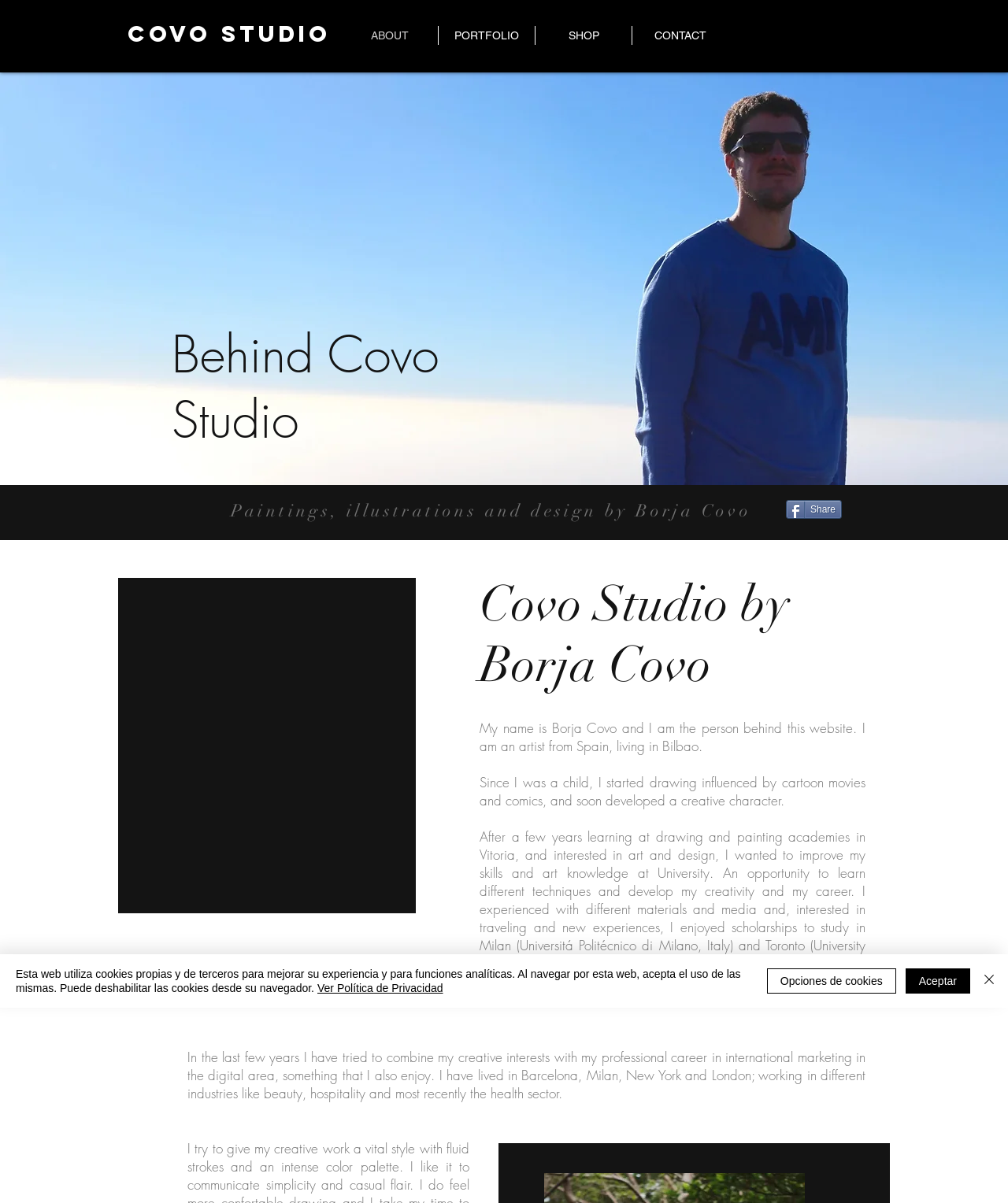What is the location of Borja Covo's university studies?
Please interpret the details in the image and answer the question thoroughly.

The answer can be found in the text 'I enjoyed scholarships to study in Milan (Universitá Politécnico di Milano, Italy) and Toronto (University of Toronto, Canada).'